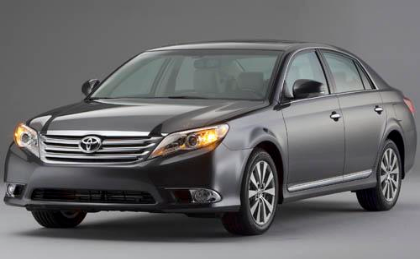Using the information in the image, give a comprehensive answer to the question: 
What type of engine does the 2011 Toyota Avalon have?

According to the caption, the 2011 Toyota Avalon is equipped with a smooth and powerful V6 engine, which provides both robust performance and respectable fuel efficiency.